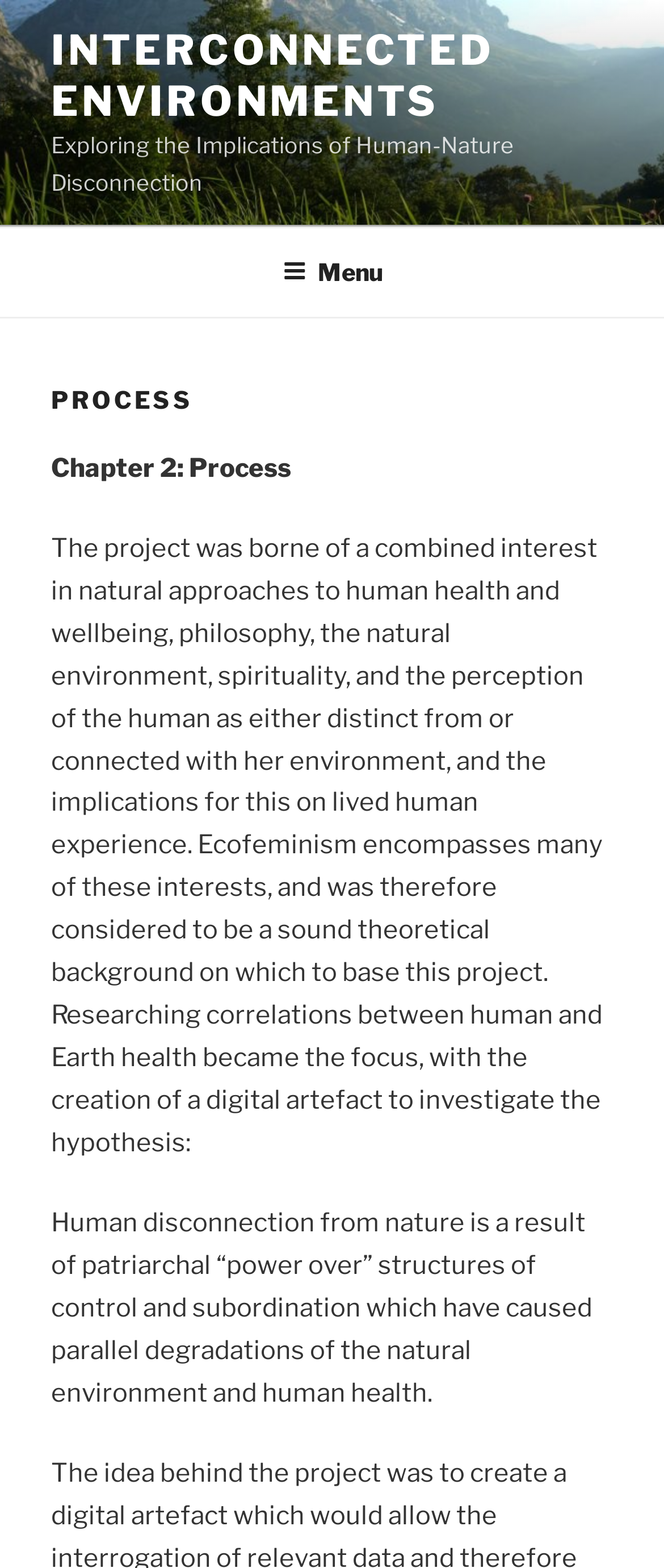Given the element description Privacy Policy, predict the bounding box coordinates for the UI element in the webpage screenshot. The format should be (top-left x, top-left y, bottom-right x, bottom-right y), and the values should be between 0 and 1.

None